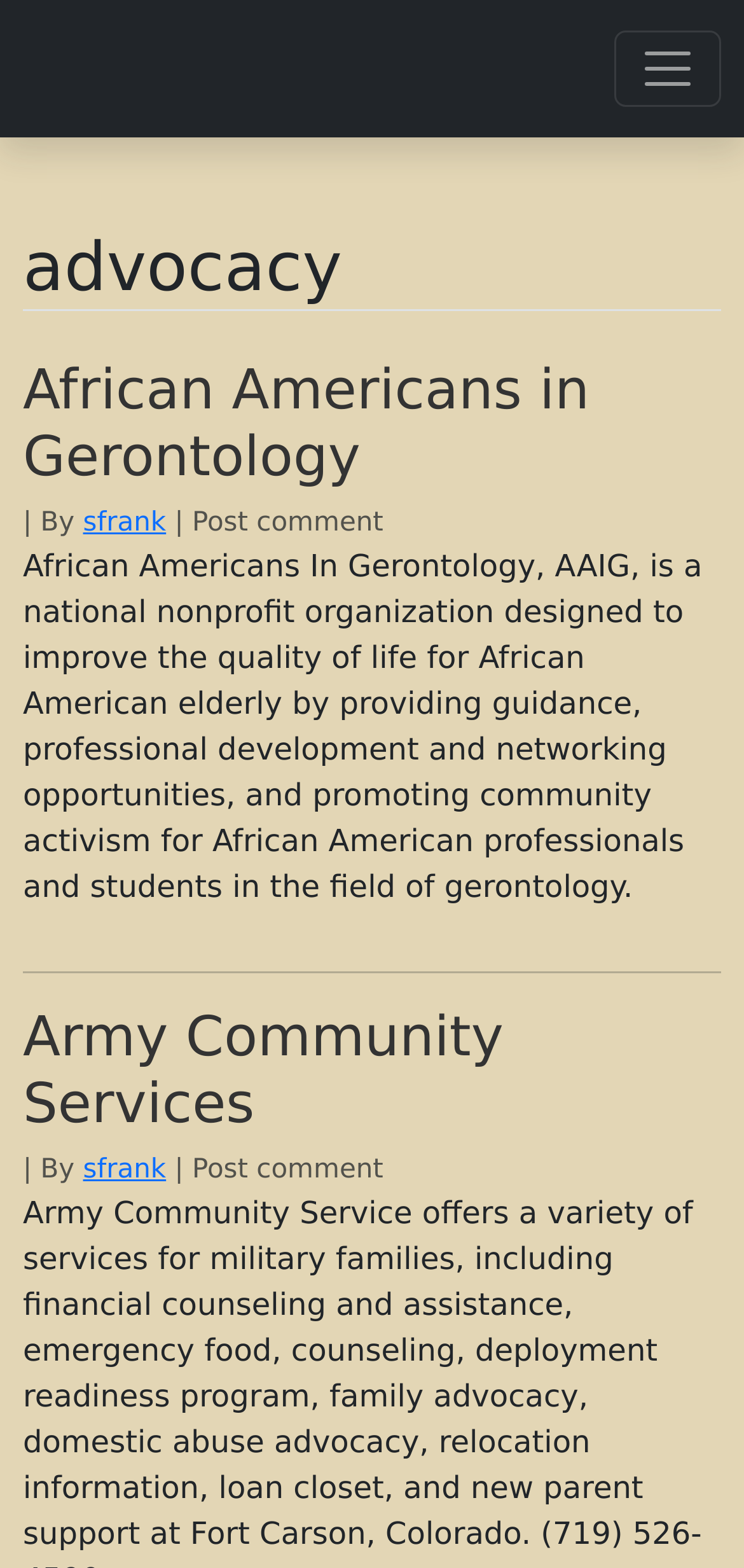How many organizations are mentioned on the webpage?
Offer a detailed and exhaustive answer to the question.

The answer can be found by counting the number of organizations mentioned on the webpage. There are two organizations mentioned: African Americans In Gerontology and Army Community Services.